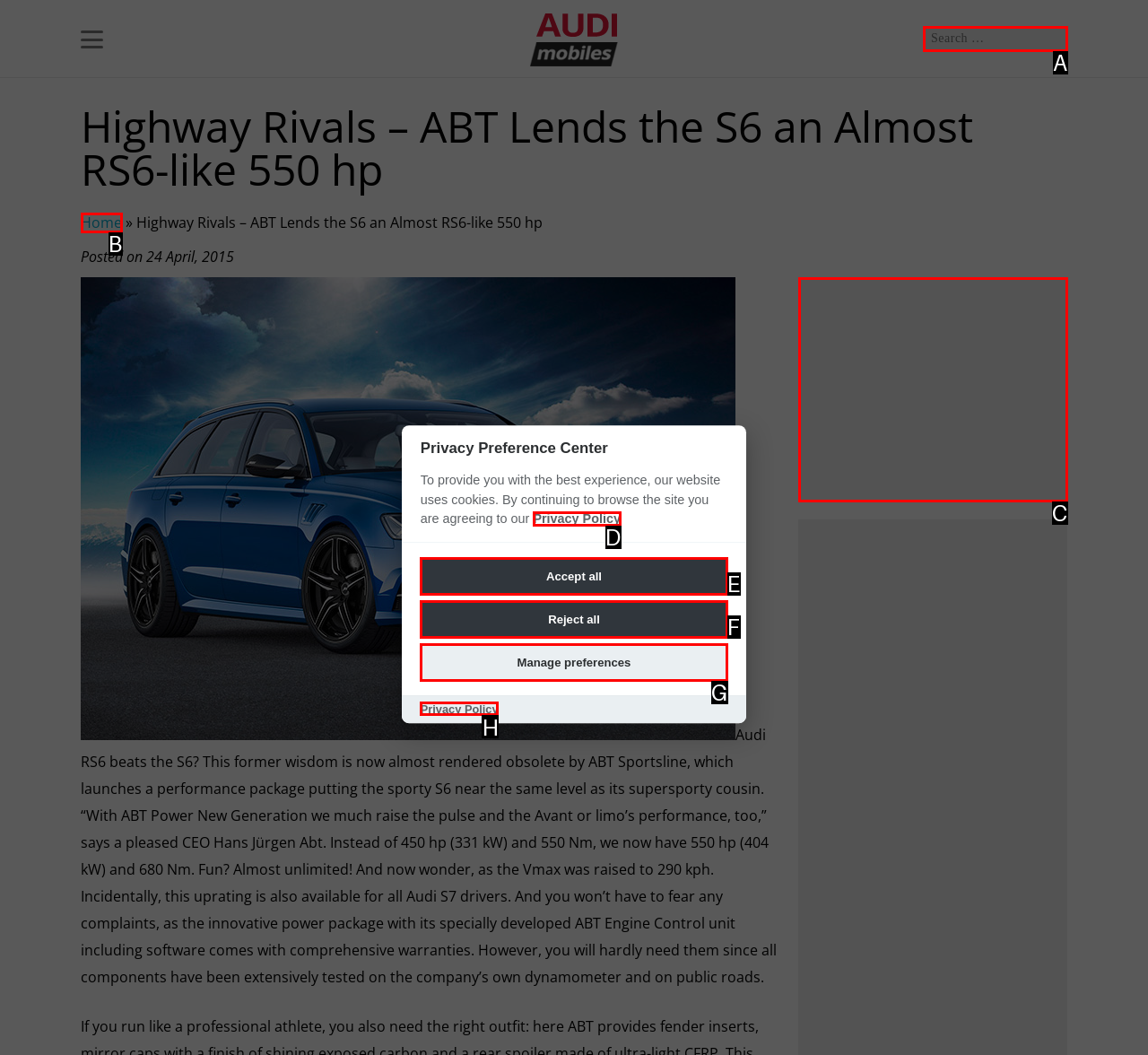Using the description: Home, find the best-matching HTML element. Indicate your answer with the letter of the chosen option.

B